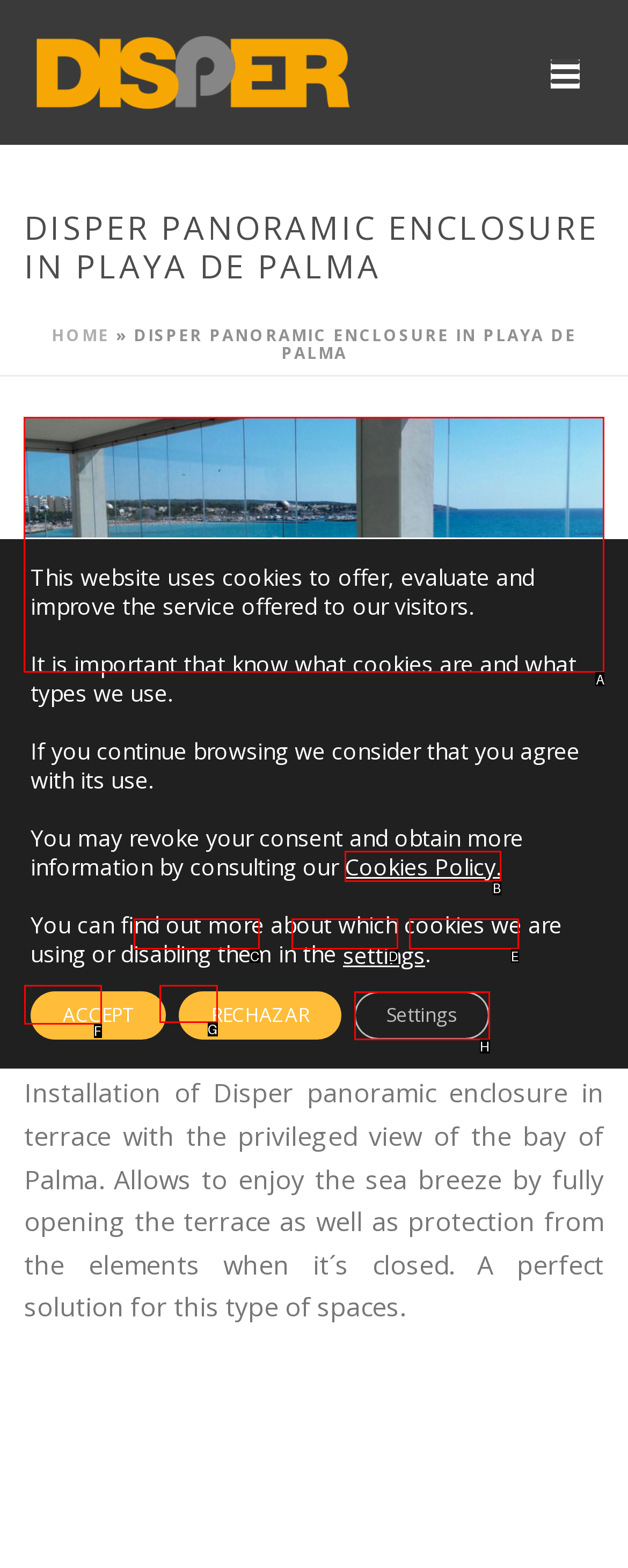Decide which letter you need to select to fulfill the task: View the Disper panoramic enclosure image
Answer with the letter that matches the correct option directly.

A